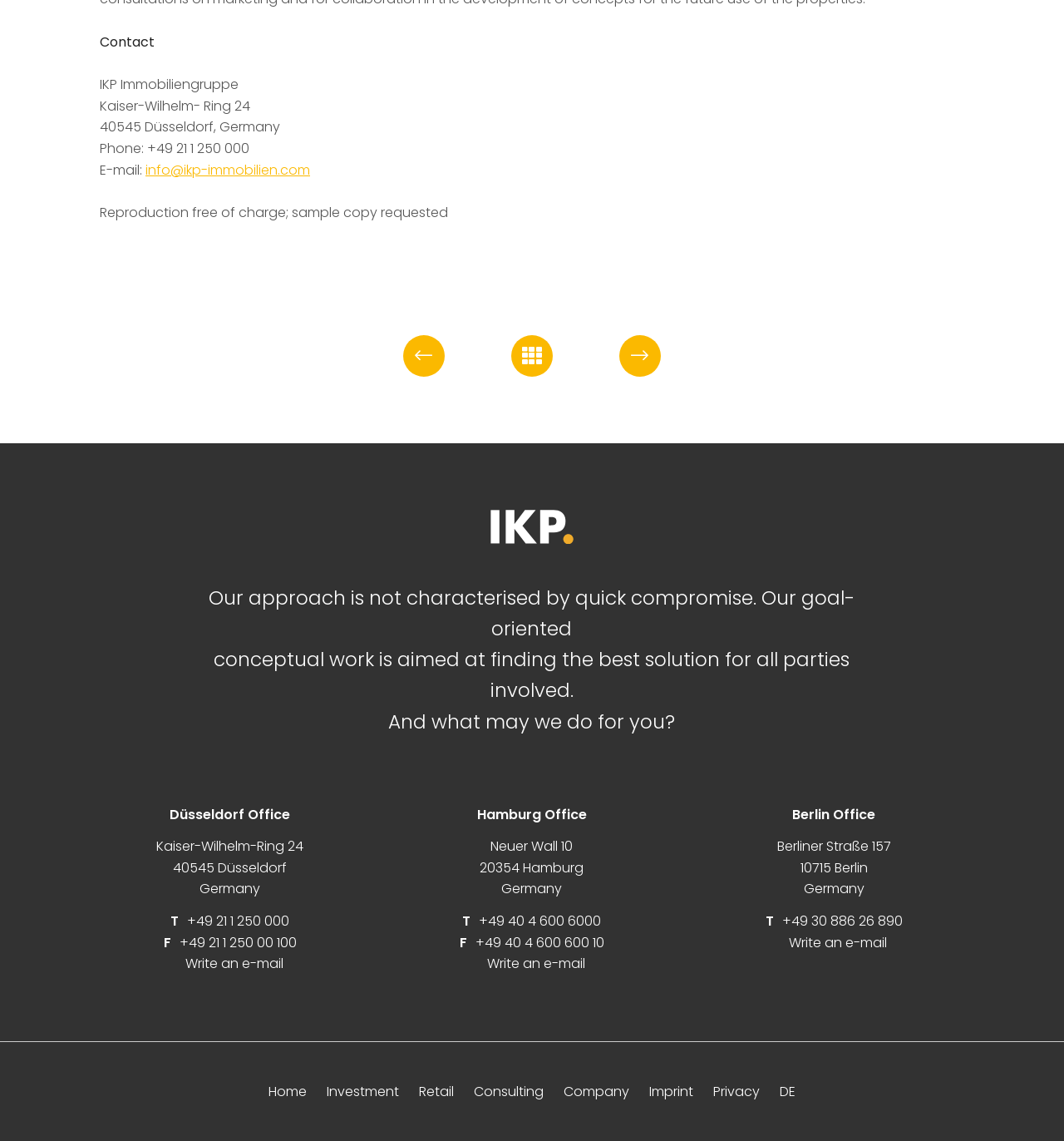Identify the bounding box for the UI element that is described as follows: "title="View previous press release"".

[0.379, 0.294, 0.418, 0.33]